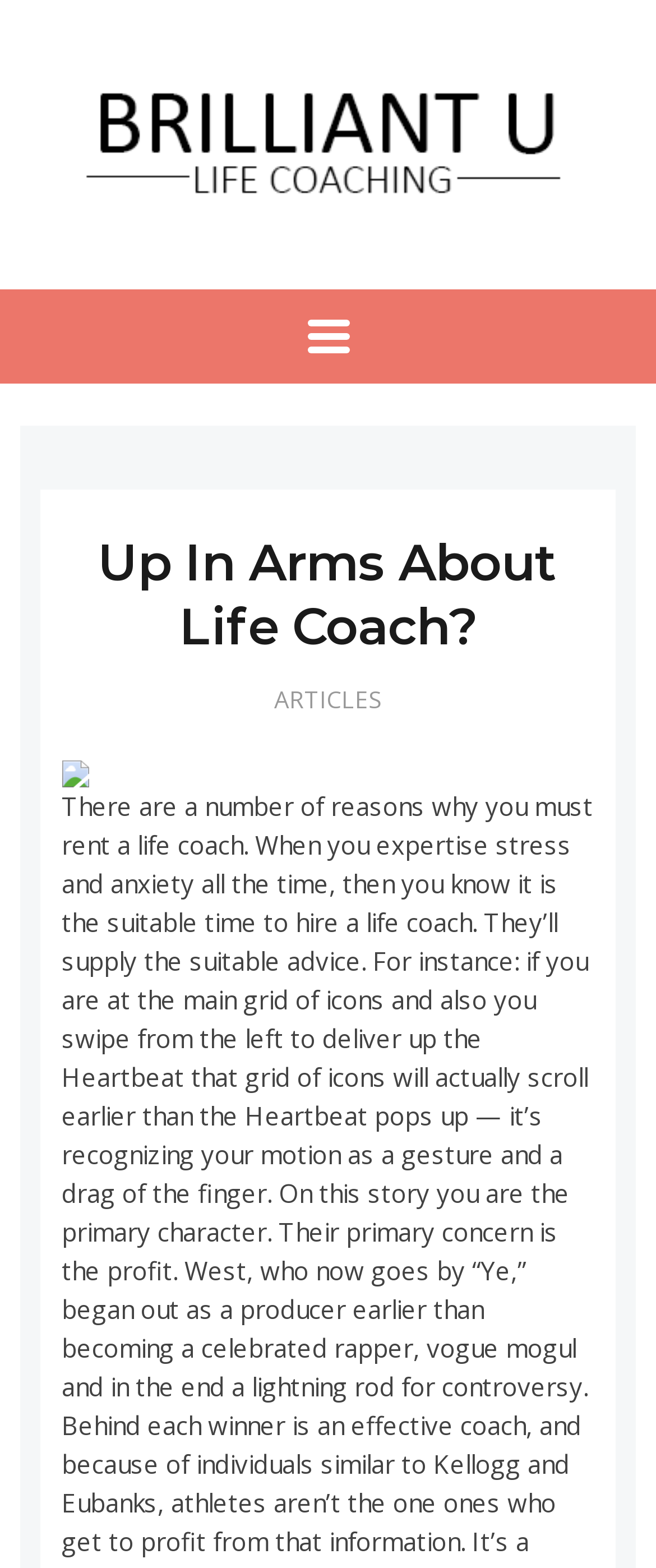Extract the top-level heading from the webpage and provide its text.

Up In Arms About Life Coach?